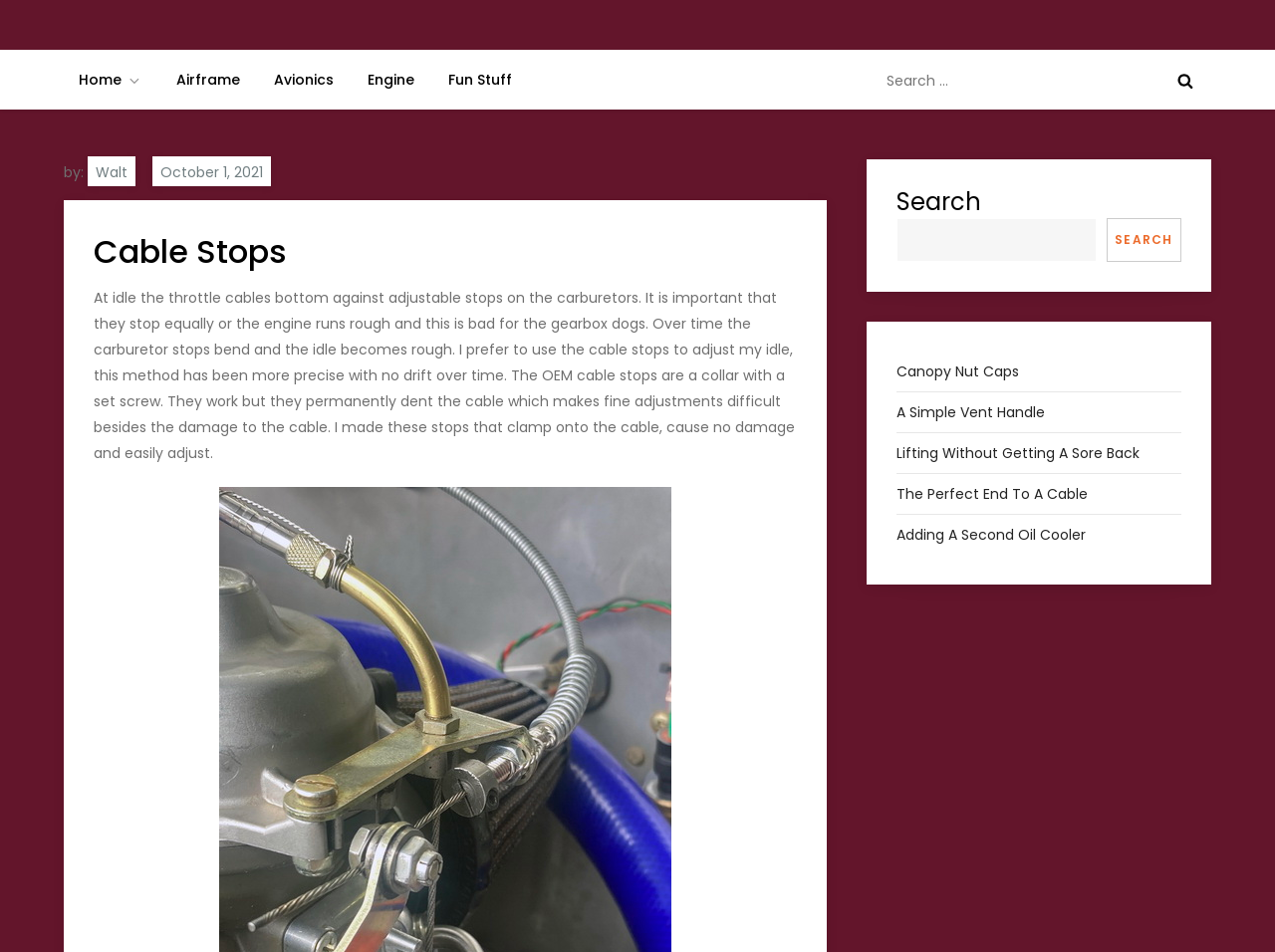Give a concise answer using one word or a phrase to the following question:
How many links are there in the top navigation bar?

5